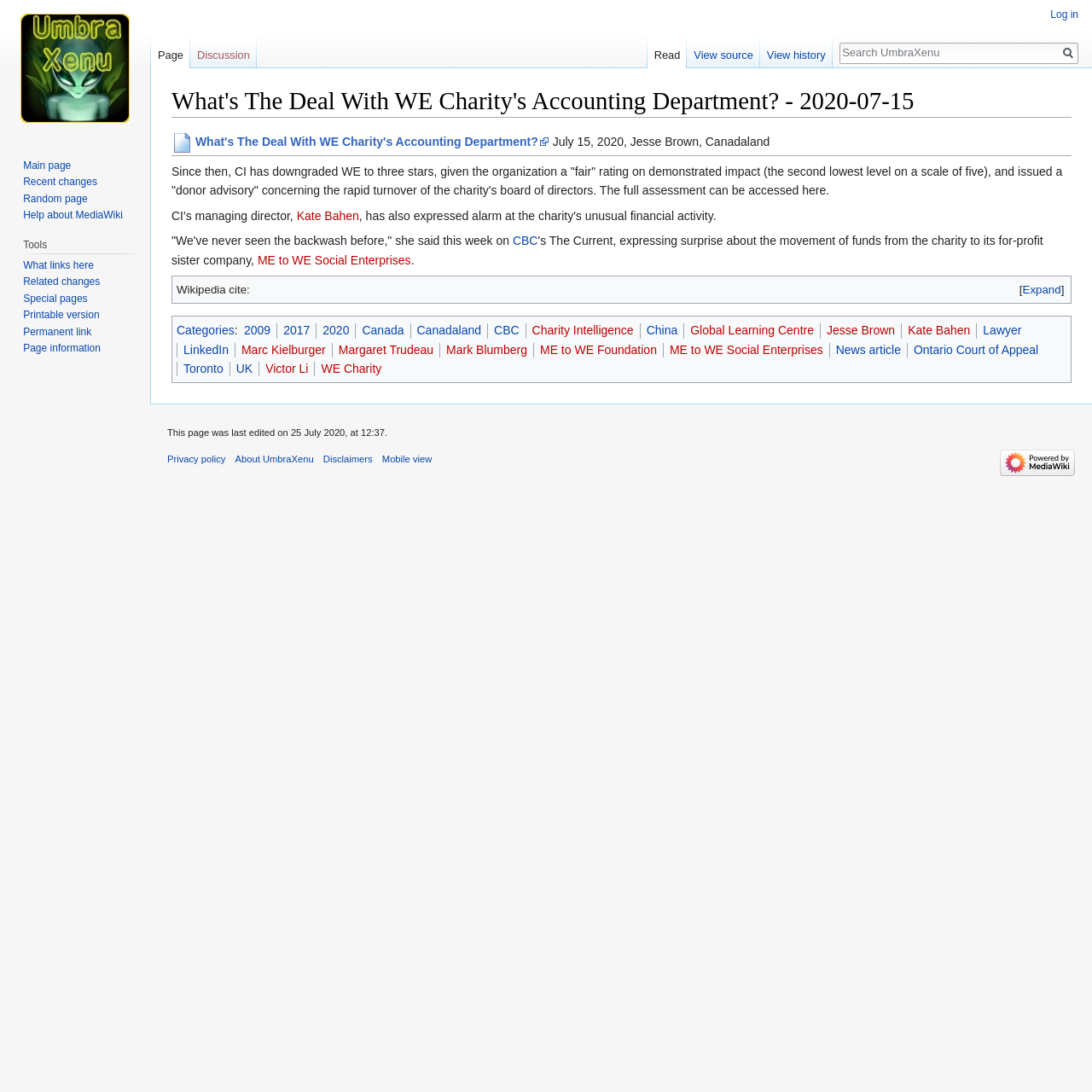Determine the bounding box coordinates for the area that needs to be clicked to fulfill this task: "Read". The coordinates must be given as four float numbers between 0 and 1, i.e., [left, top, right, bottom].

[0.593, 0.031, 0.629, 0.063]